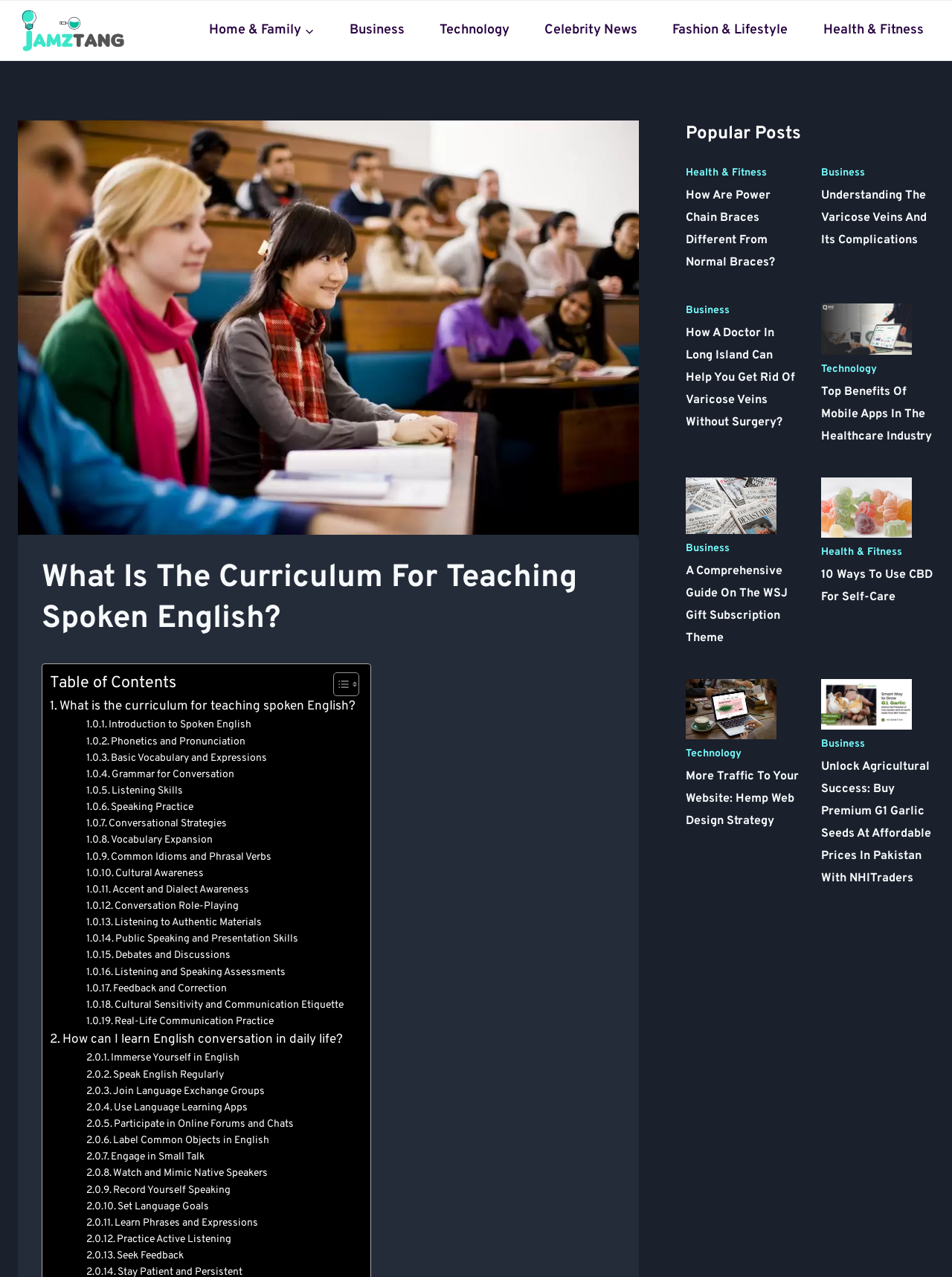What is the topic of the first article in the popular posts section?
Please respond to the question with a detailed and thorough explanation.

I looked at the popular posts section and found the first article, which has a heading 'How Are Power Chain Braces Different From Normal Braces?' and a link 'Health & Fitness', indicating that the topic of this article is related to Health & Fitness.